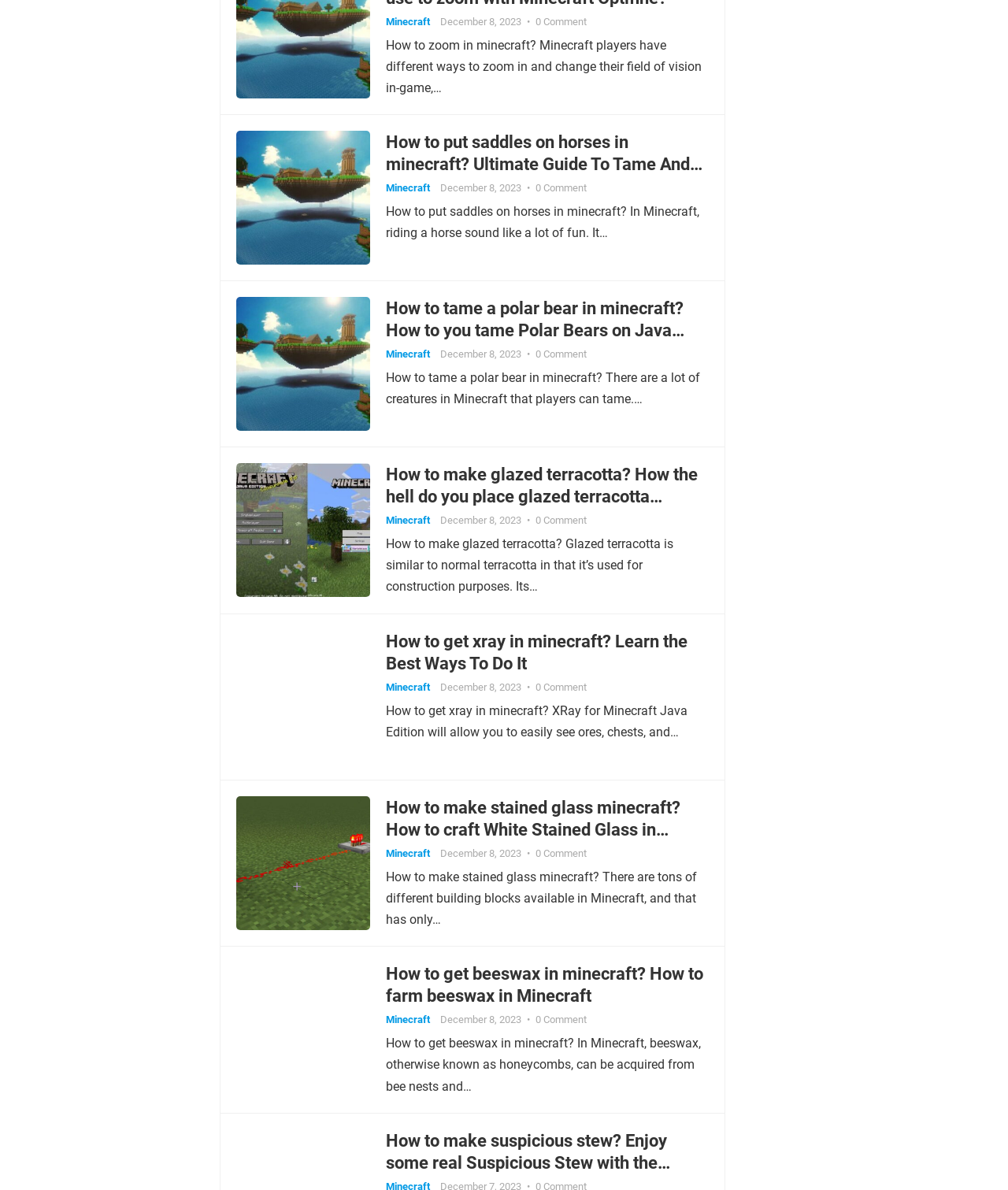What is the main topic of this webpage?
Provide a comprehensive and detailed answer to the question.

Based on the webpage content, I can see that the webpage is discussing various topics related to Minecraft, such as how to zoom in, how to put saddles on horses, and how to make glazed terracotta. The webpage appears to be a collection of guides or tutorials for Minecraft players.